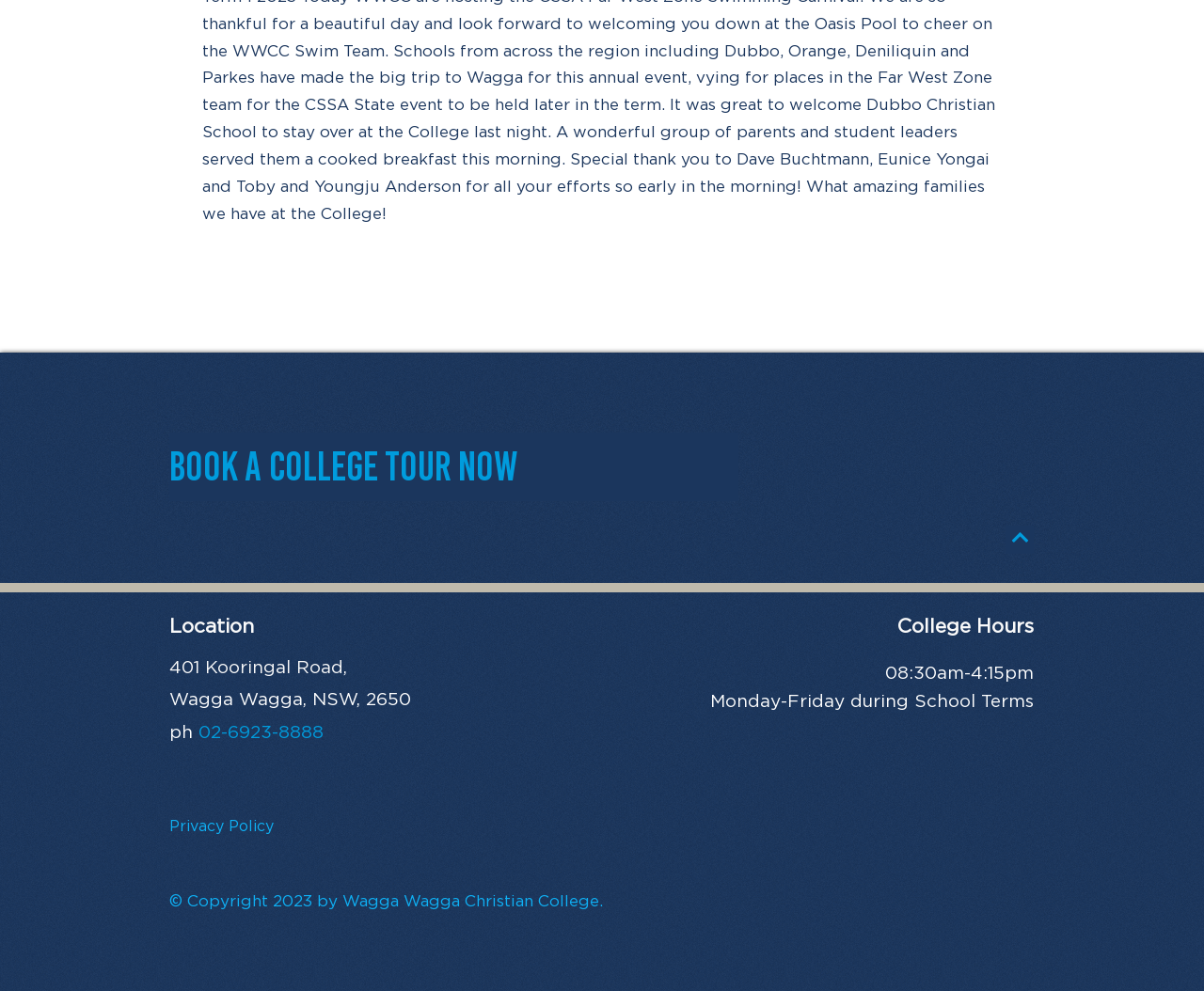Find the bounding box coordinates of the clickable area required to complete the following action: "Visit Facebook page".

[0.783, 0.897, 0.805, 0.924]